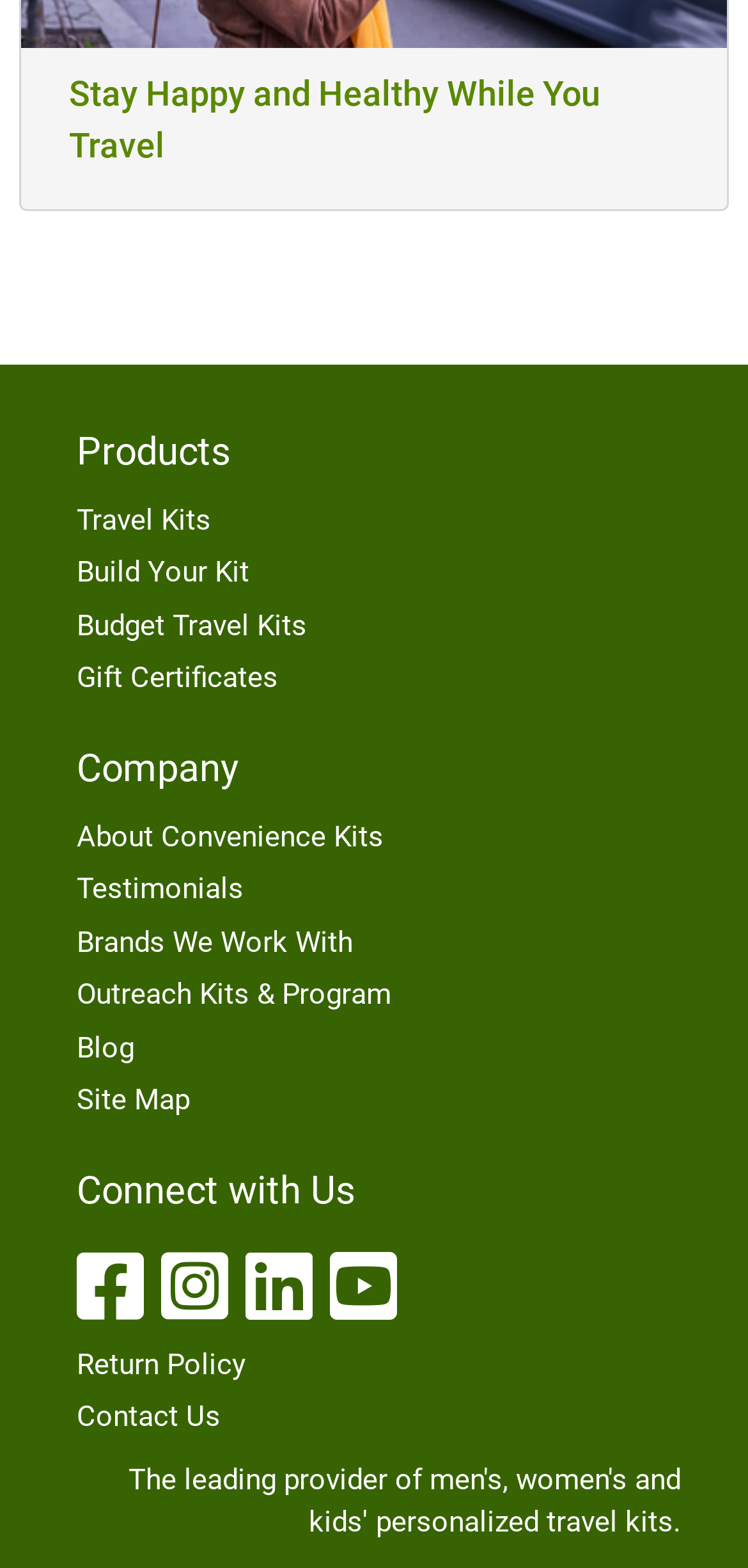Locate the bounding box coordinates of the element's region that should be clicked to carry out the following instruction: "View travel kits". The coordinates need to be four float numbers between 0 and 1, i.e., [left, top, right, bottom].

[0.103, 0.32, 0.282, 0.342]